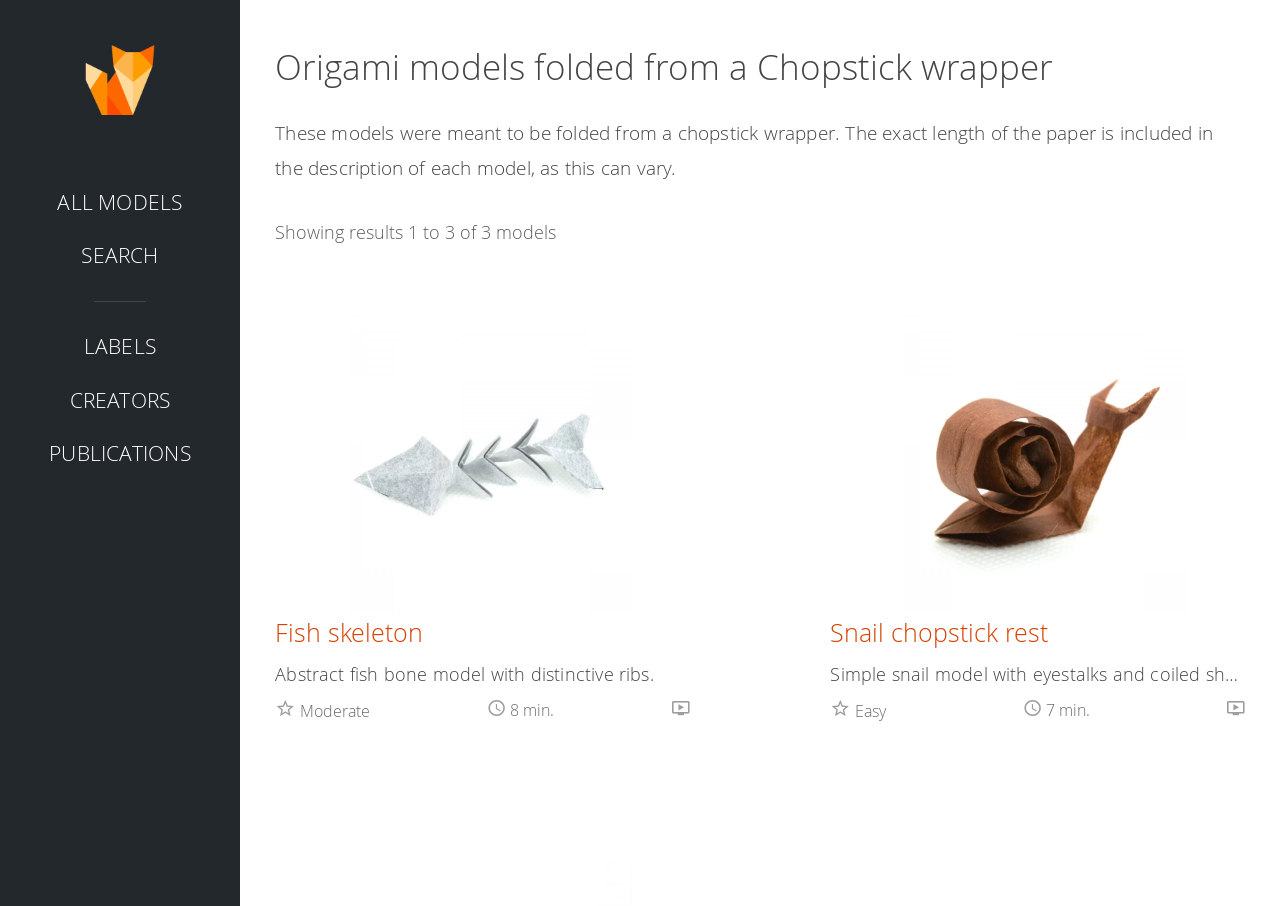Please provide a detailed answer to the question below based on the screenshot: 
Is there a video tutorial available for the Abstract fish bone model?

The webpage indicates that a video tutorial is available online for the Abstract fish bone model, as shown by the text 'Video tutorial available online.' under the model's description.